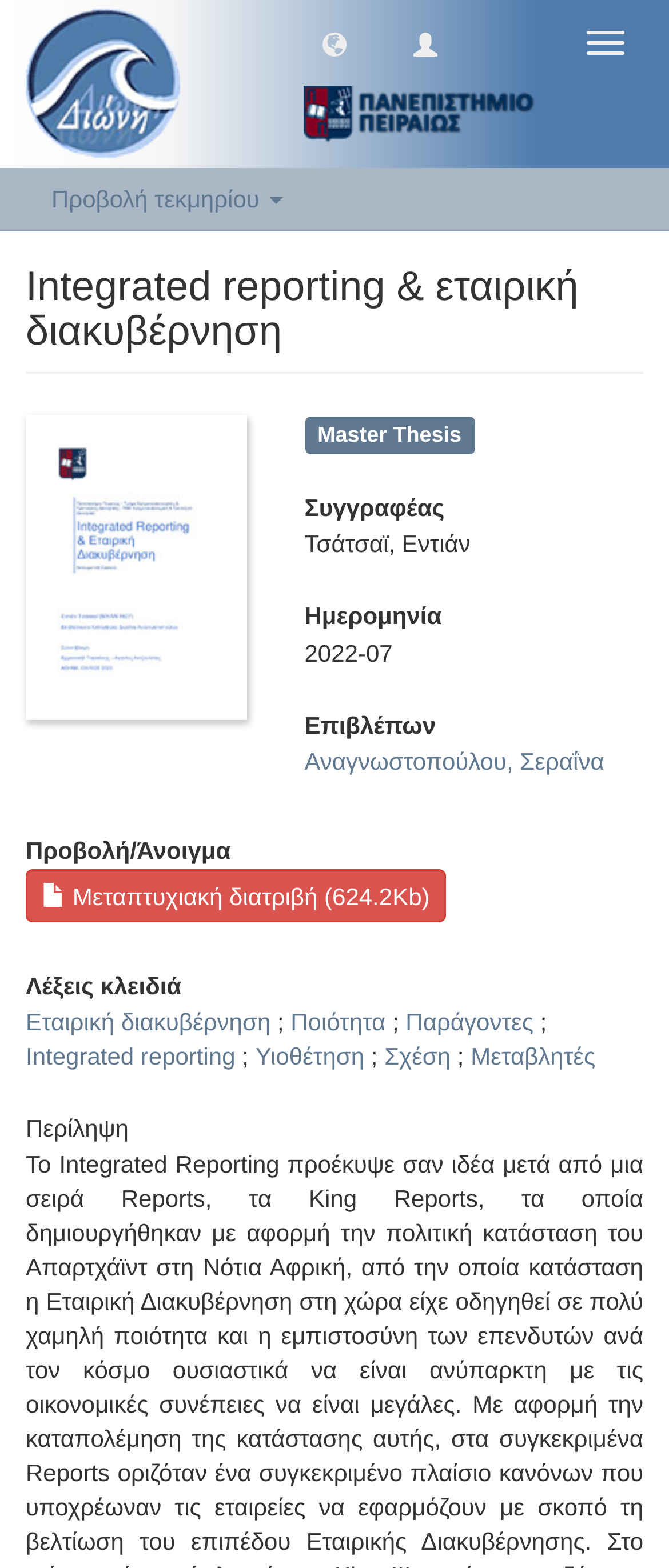Generate a detailed explanation of the webpage's features and information.

This webpage appears to be a academic thesis or research paper page. At the top, there is a navigation toggle button and a logo image on the left side, accompanied by a link. Below the logo, there are three buttons aligned horizontally, likely representing different actions or options.

The main content of the page is divided into sections, each with a heading. The first section has a heading "Integrated reporting & εταιρική διακυβέρνηση" which is also the title of the page. Below this heading, there is a thumbnail image and a text "Master Thesis".

The next section has a heading "Συγγραφέας" (Author) and displays the author's name, "Τσάτσαϊ, Εντιάν". This is followed by sections with headings "Ημερομηνία" (Date), "Επιβλέπων" (Supervisor), and "Προβολή/ Άνοιγμα" (View/Open).

The "Προβολή/ Άνοιγμα" section contains a link to download or view the thesis, with a file size of 624.2 Kb. Below this, there are sections with headings "Λέξεις κλειδιά" (Keywords) and "Περίληψη" (Abstract). The keywords section lists several relevant terms, including "Εταιρική διακυβέρνηση", "Ποιότητα", "Παράγοντες", and others.

Throughout the page, there are several images, including a logo, a thumbnail, and possibly others. The layout is organized, with clear headings and concise text, making it easy to navigate and understand the content.